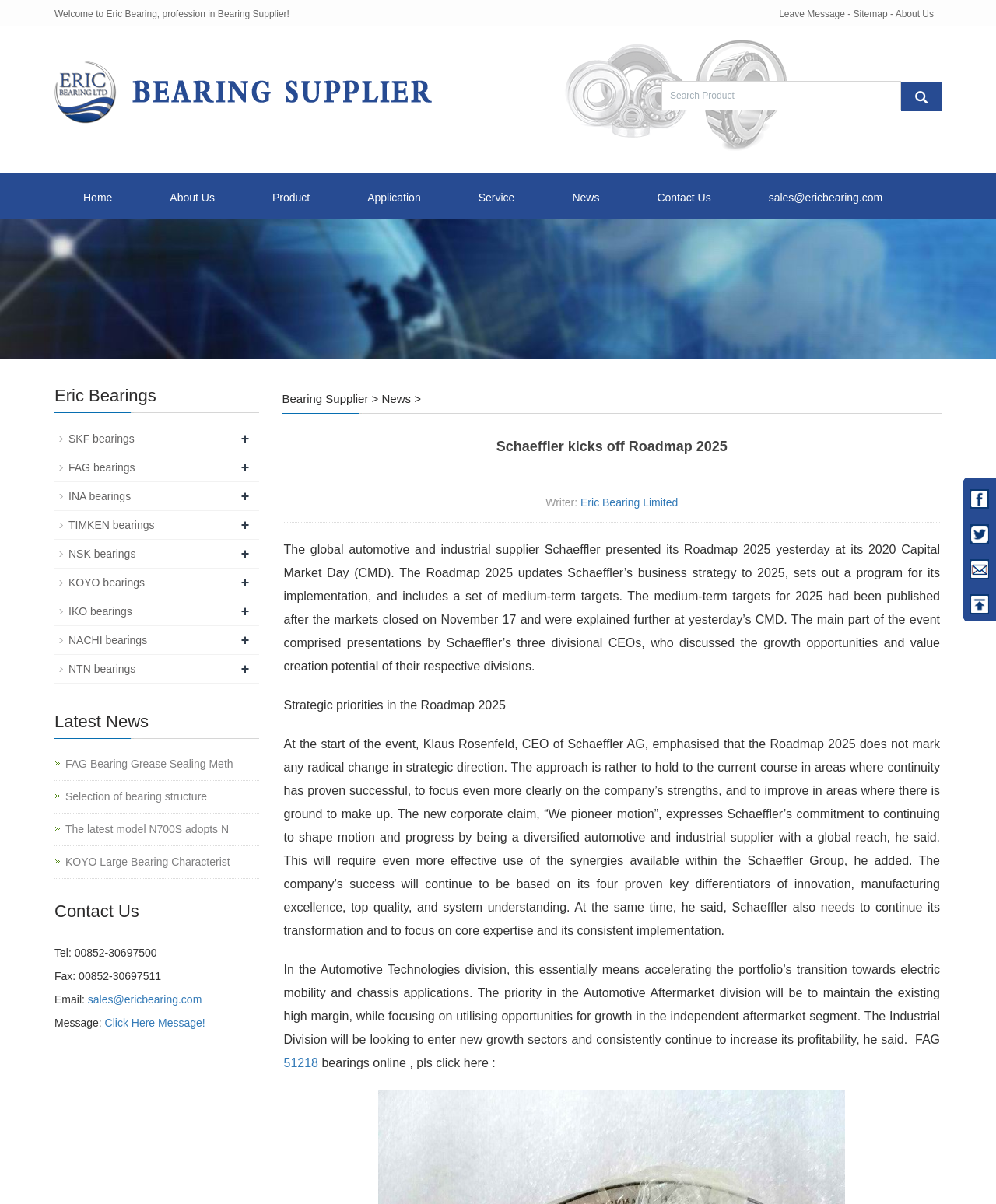Answer the question with a brief word or phrase:
What is the title of the news article on the webpage?

Schaeffler kicks off Roadmap 2025